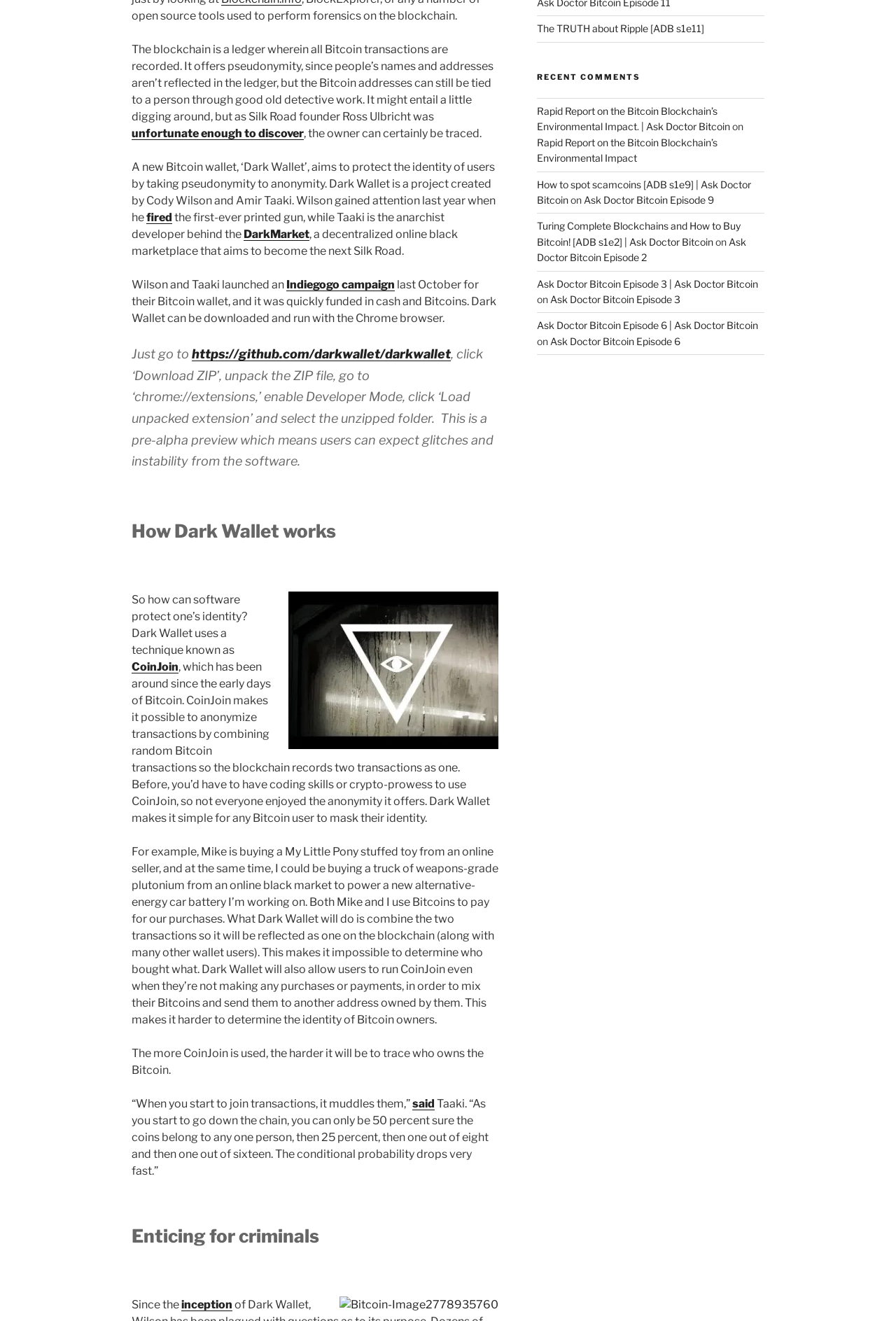Predict the bounding box coordinates of the UI element that matches this description: "Ask Doctor Bitcoin Episode 9". The coordinates should be in the format [left, top, right, bottom] with each value between 0 and 1.

[0.651, 0.147, 0.797, 0.156]